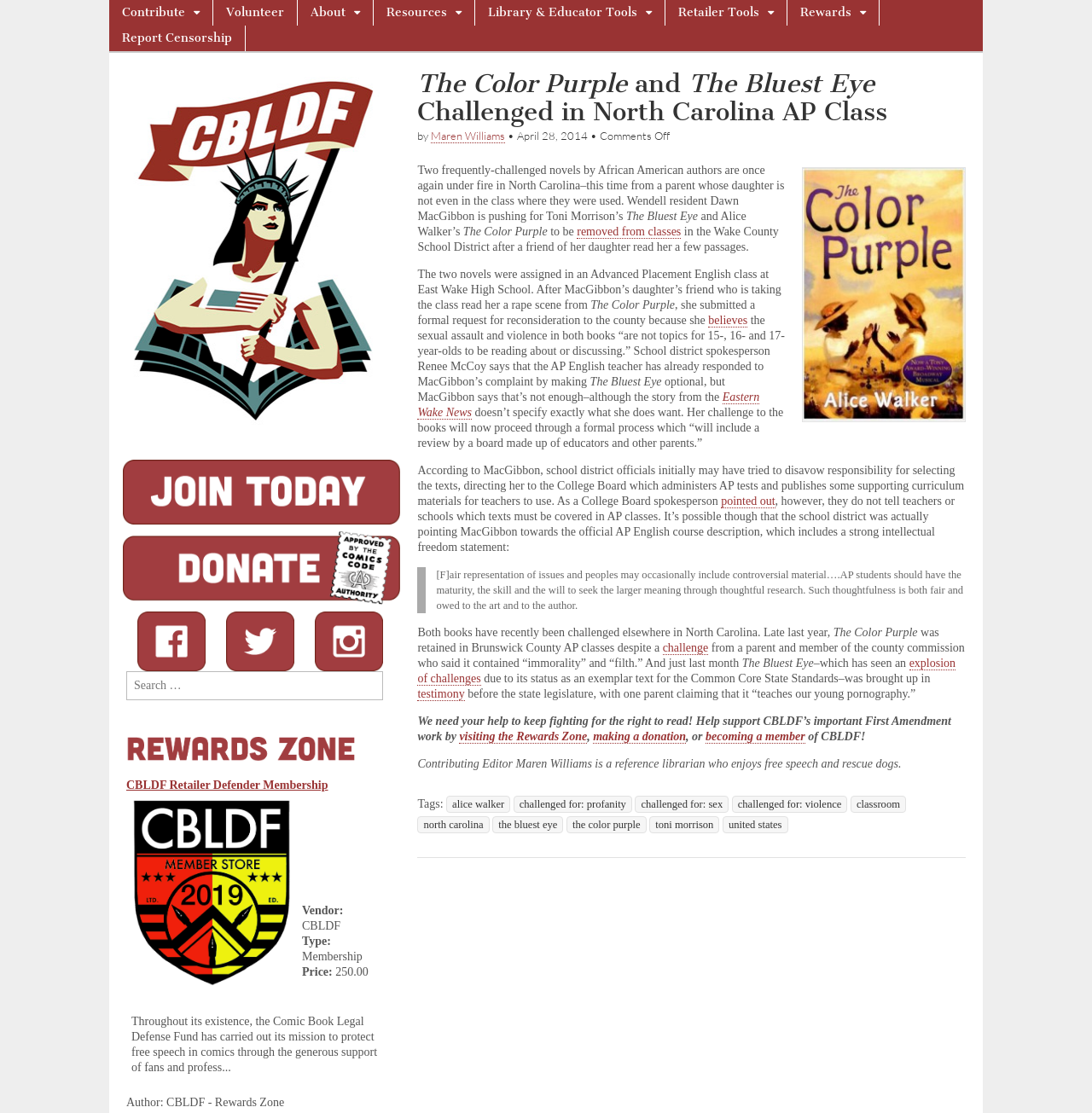Please identify the bounding box coordinates of the element I should click to complete this instruction: 'Learn about the author Maren Williams'. The coordinates should be given as four float numbers between 0 and 1, like this: [left, top, right, bottom].

[0.382, 0.681, 0.825, 0.692]